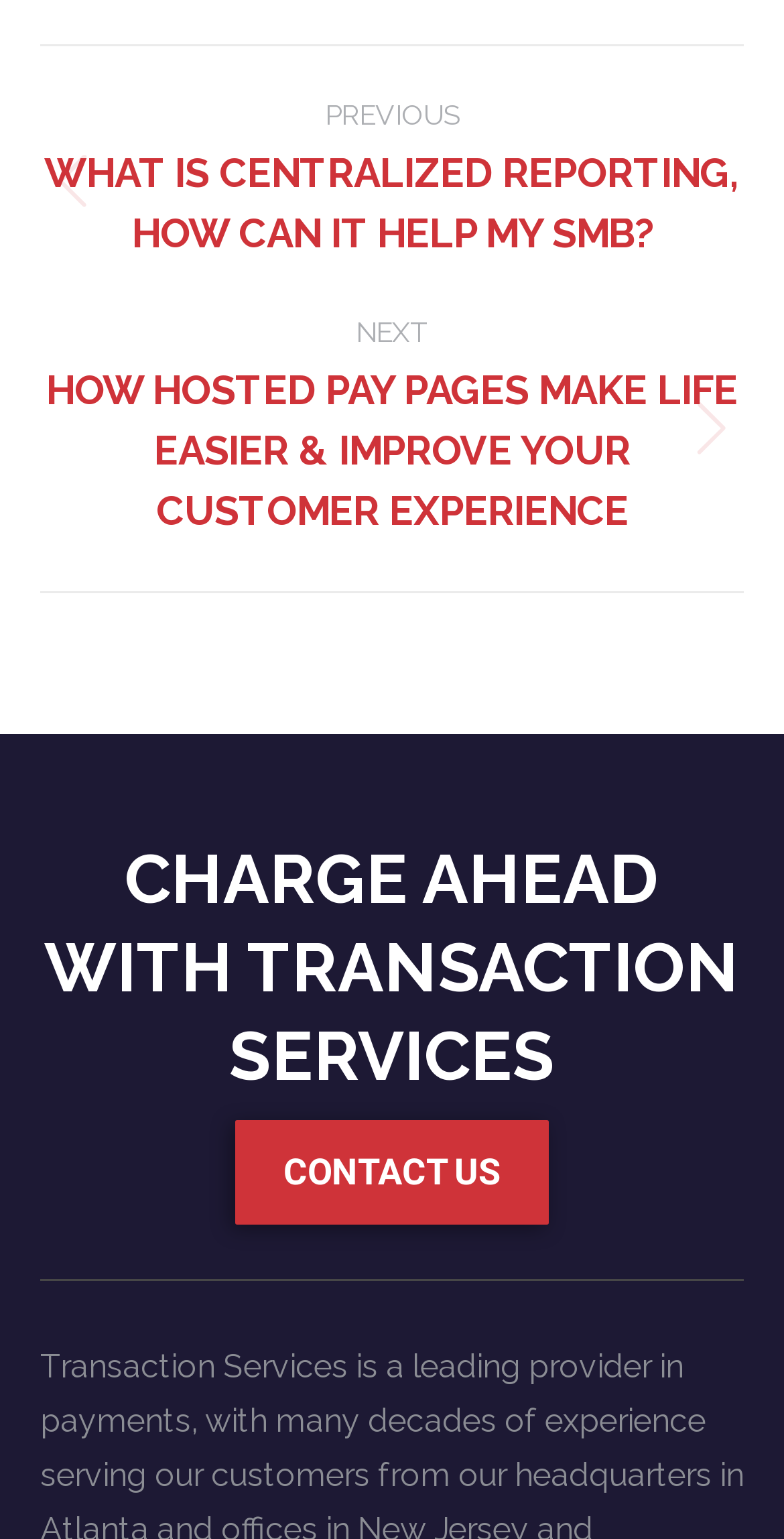What is the purpose of the 'CONTACT US' link?
Analyze the image and provide a thorough answer to the question.

I inferred the answer by analyzing the text content of the link element 'CONTACT US' and its location at the bottom of the webpage, which suggests that it is a call-to-action for visitors to get in touch with the website owner.